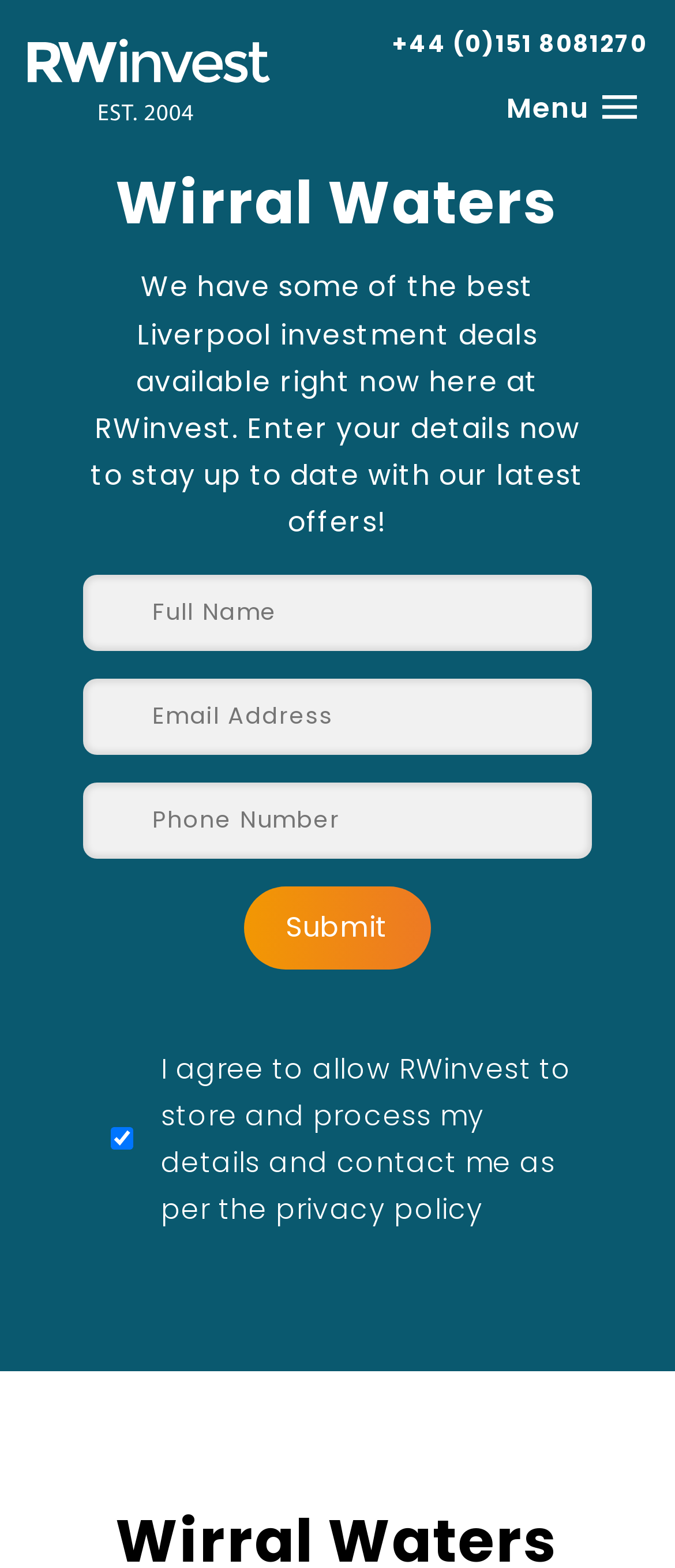What is the phone number on the top right?
Answer the question with a single word or phrase by looking at the picture.

+44 (0)151 8081270